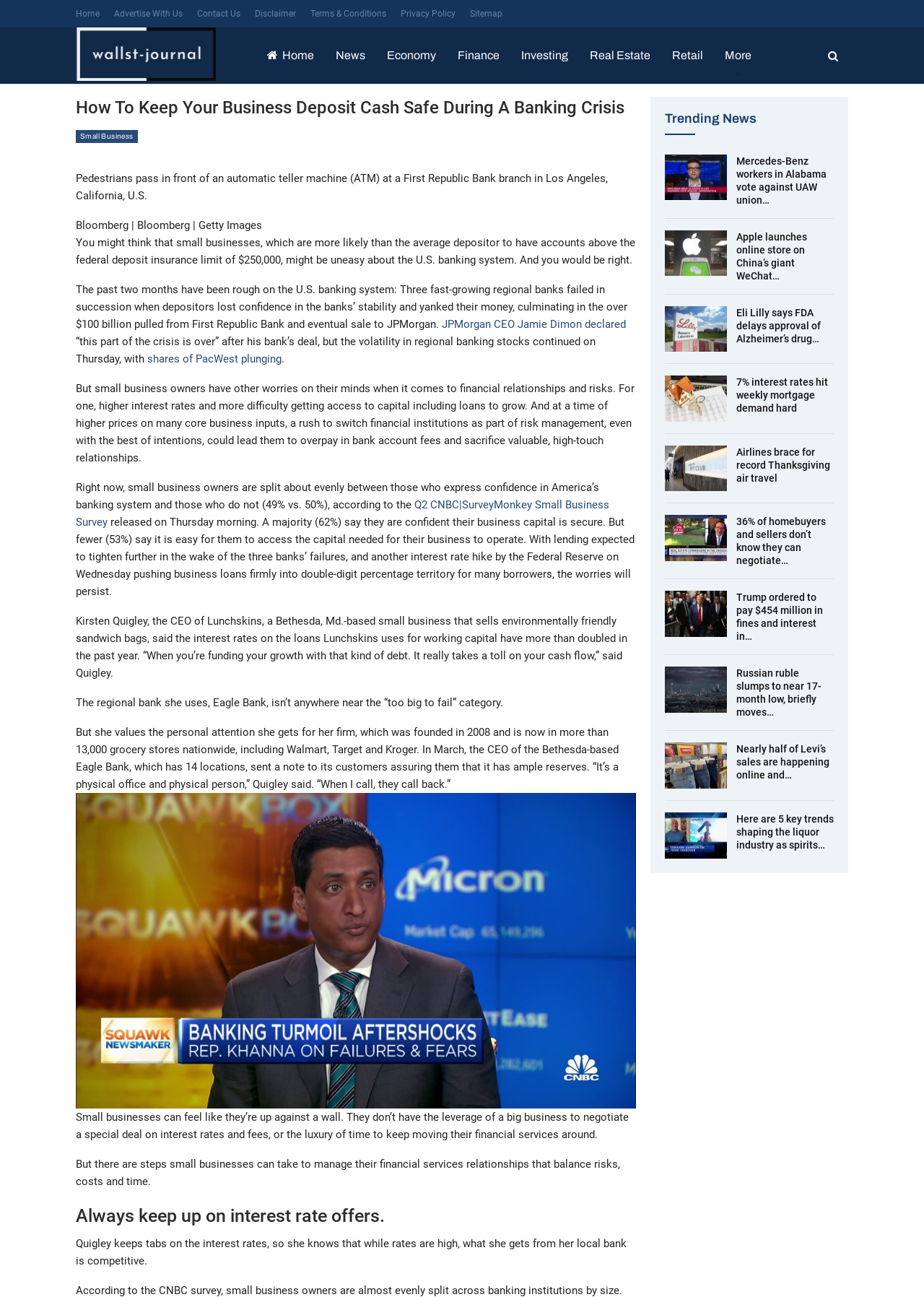Explain the webpage's design and content in an elaborate manner.

This webpage is an article from Wallst-Journal.com, with a title "How to keep your business deposit cash safe during a banking crisis". At the top, there are several links to other sections of the website, including "Home", "Advertise With Us", "Contact Us", and more. Below these links, there is a logo of Wallst-Journal.com, accompanied by a link to the website's homepage.

The main content of the article is divided into several sections. The first section has a heading "How To Keep Your Business Deposit Cash Safe During A Banking Crisis" and features an image of an ATM at a First Republic Bank branch in Los Angeles. Below the image, there is a caption describing the photo.

The article then proceeds to discuss the concerns of small business owners regarding the banking system, citing a recent survey that shows they are split about evenly between those who express confidence in the system and those who do not. The article quotes a small business owner, Kirsten Quigley, who shares her concerns about the impact of high interest rates on her business.

The article also features a section with a heading "Always keep up on interest rate offers", which provides advice to small business owners on how to manage their financial services relationships.

On the right side of the page, there is a sidebar with a heading "Trending News", which lists several news articles with links to read more. These articles cover a range of topics, including business, finance, and technology.

Overall, the webpage is a well-structured article that provides informative content and advice to small business owners, accompanied by relevant images and a sidebar with trending news articles.